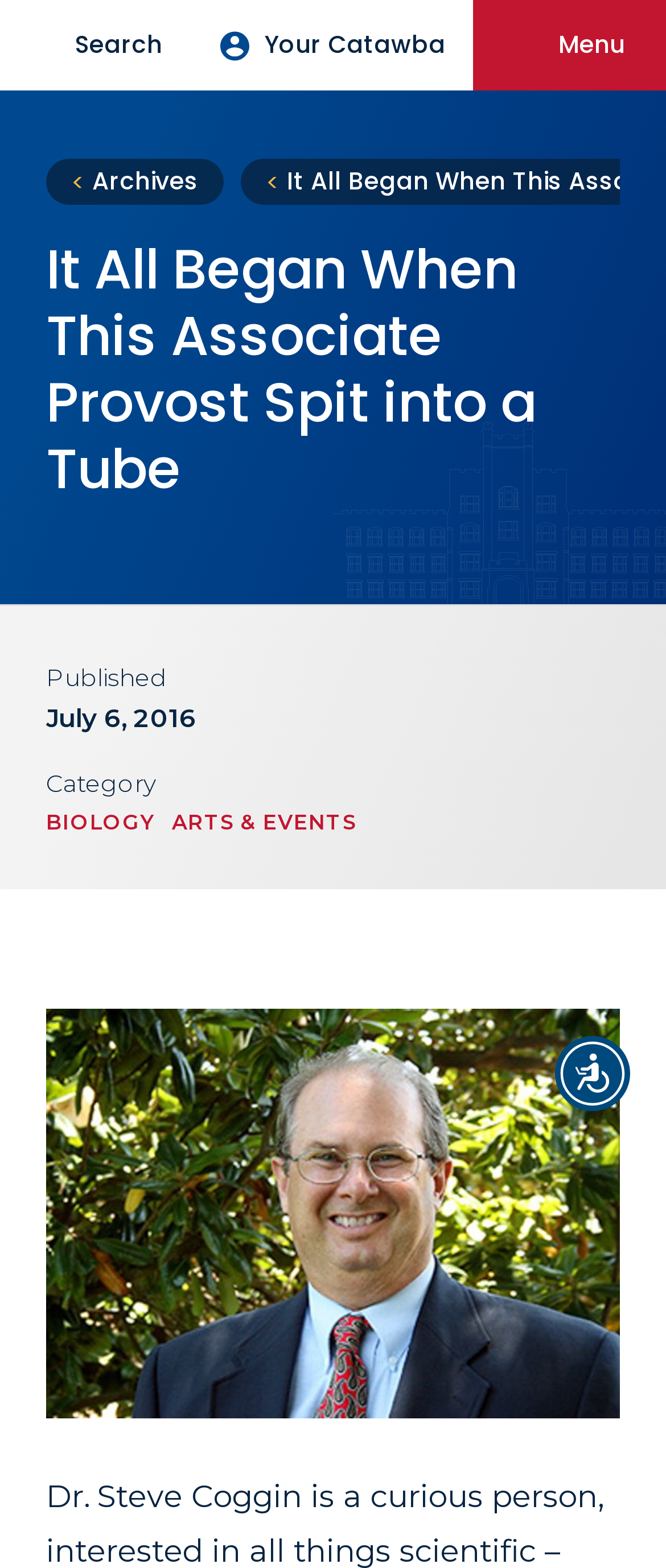What is the name of the college?
Answer the question with detailed information derived from the image.

Based on the webpage's meta description, I can infer that the webpage is about Catawba College, which is a private, coeducational liberal arts college established in 1851.